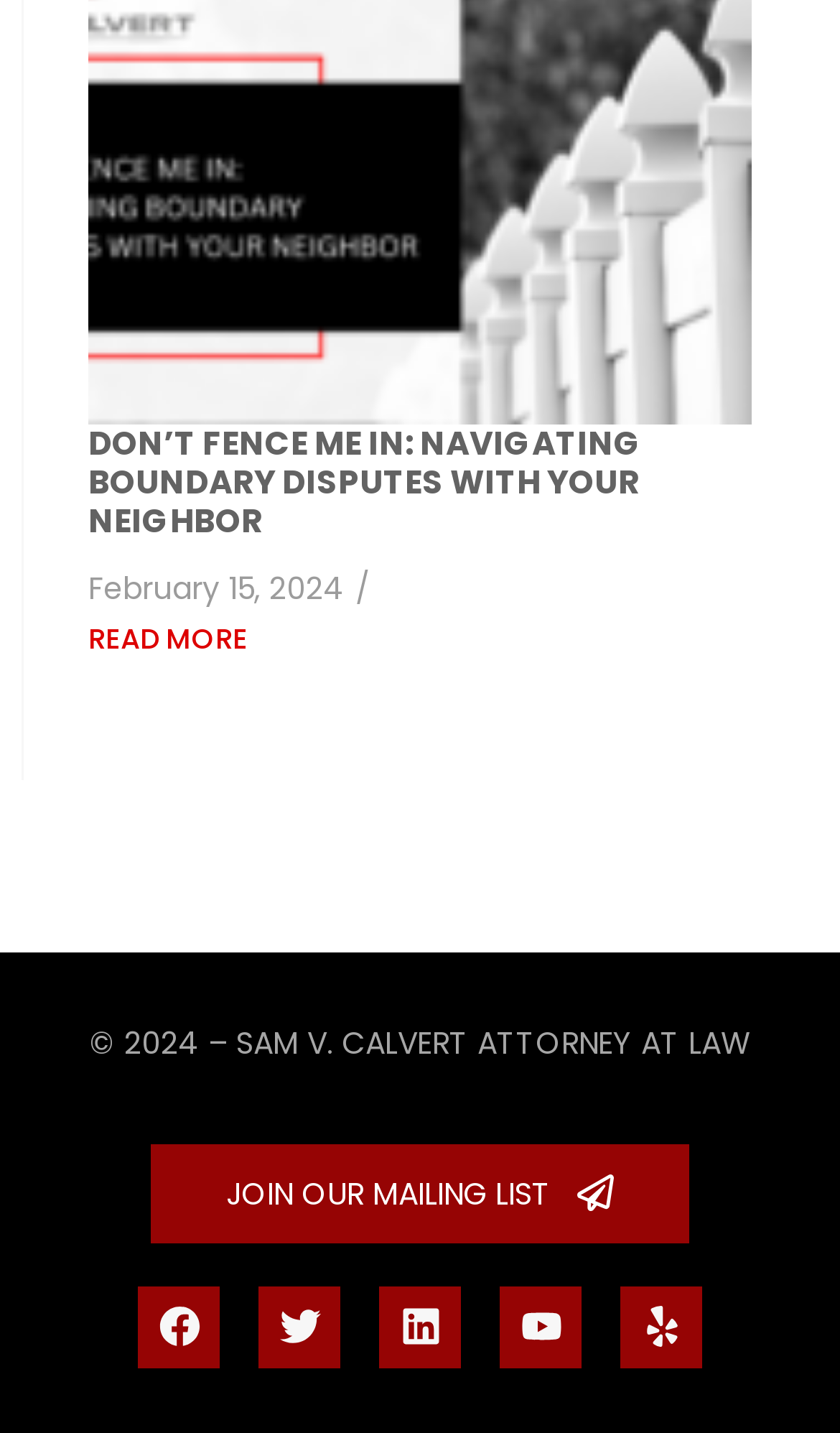Answer the question with a single word or phrase: 
What is the name of the attorney?

SAM V. CALVERT